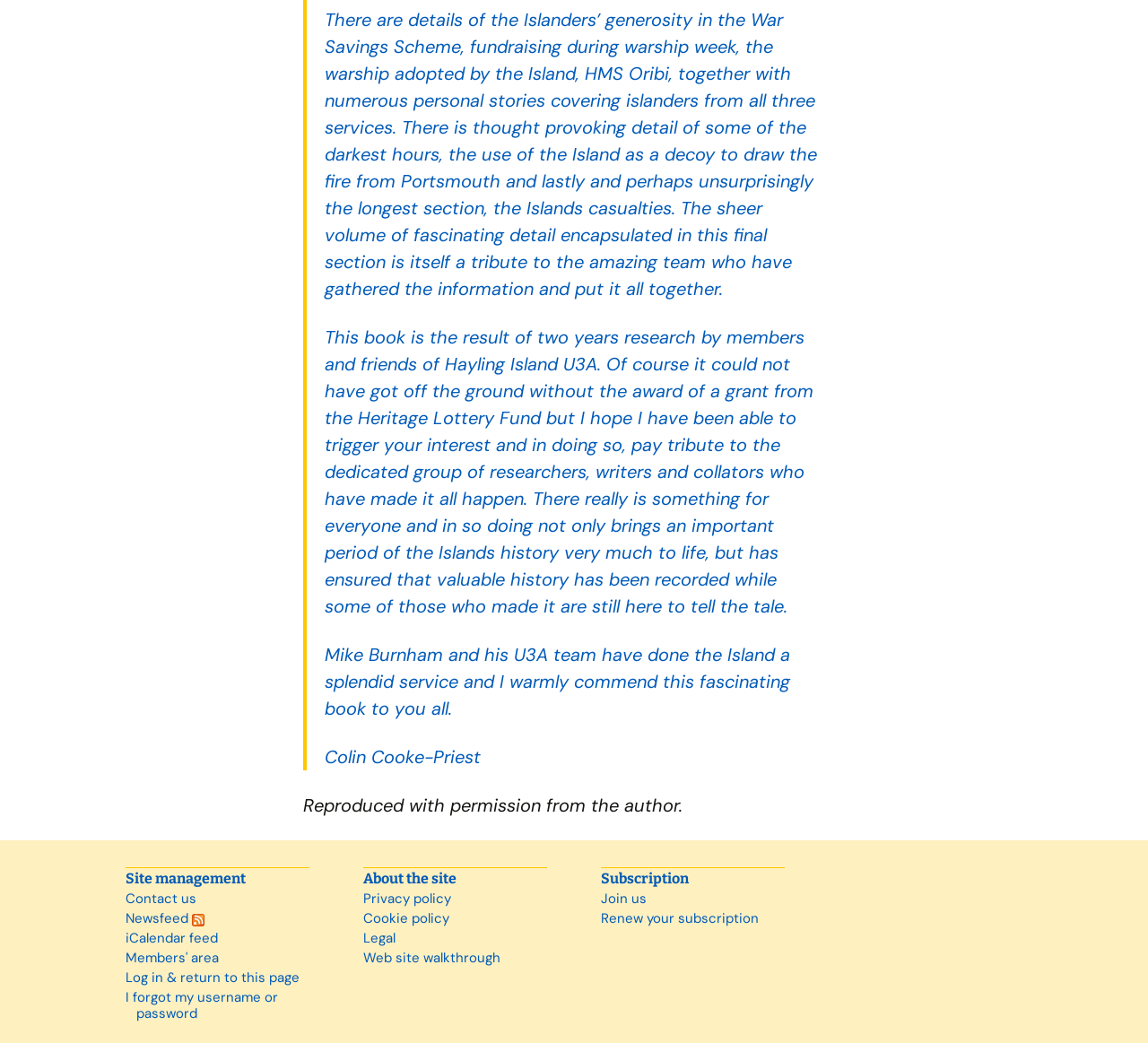Please identify the bounding box coordinates of the clickable area that will allow you to execute the instruction: "View newsfeed".

[0.109, 0.872, 0.178, 0.889]